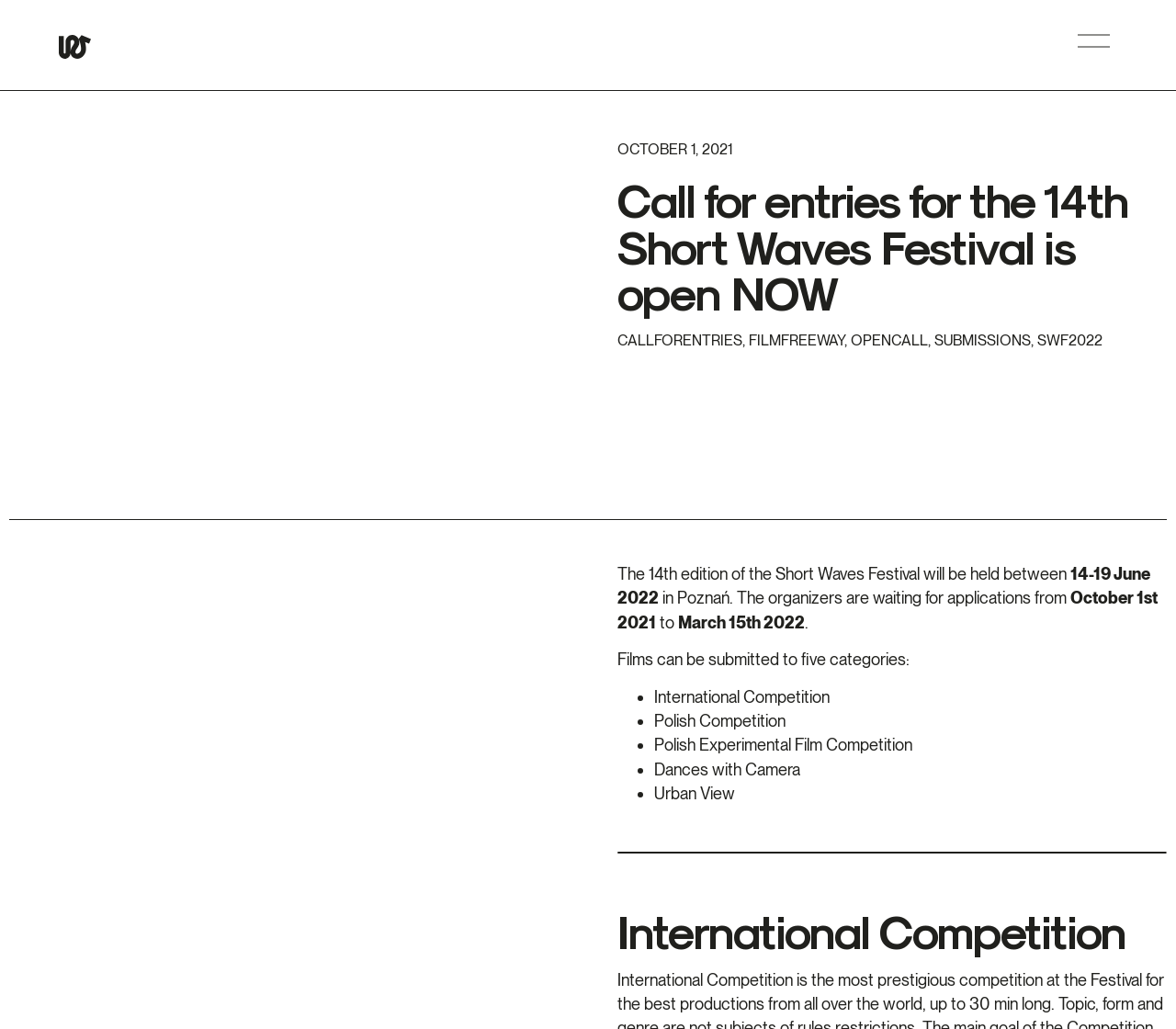Provide a brief response to the question using a single word or phrase: 
What is the date range for submitting films?

October 1st 2021 to March 15th 2022